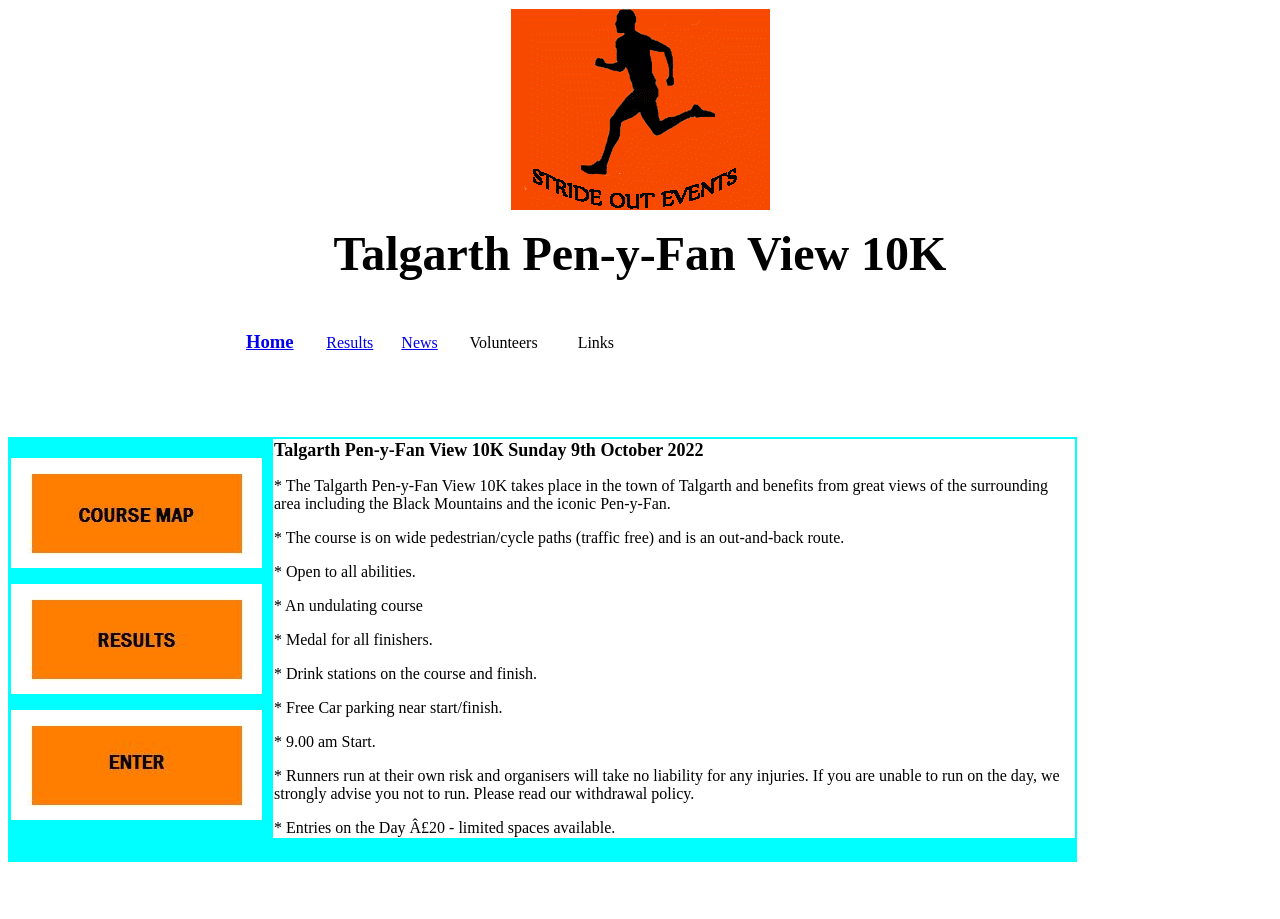Give an extensive and precise description of the webpage.

The webpage is about the Talgarth Pen-y-Fan View 10K, a running event taking place on Sunday, 9th October 2022. At the top of the page, there is a large image occupying about a quarter of the screen, likely showcasing the scenic views of the surrounding area.

Below the image, there is a navigation menu with links to "Home", "Results", "News", "Volunteers", and "Links", separated by small gaps. These links are aligned horizontally and take up about a quarter of the screen width.

The main content of the page is a table with two rows. The first row has three columns, with the first column containing three links, each accompanied by a small image. The second column is empty, and the third column contains a detailed description of the event, including the course, open-to-all-abilities, medal for finishers, and other details.

The second row of the table is empty, with three columns containing only whitespace characters. The entire table occupies about three-quarters of the screen height.

There are no other notable elements on the page, aside from some whitespace characters scattered throughout the accessibility tree.